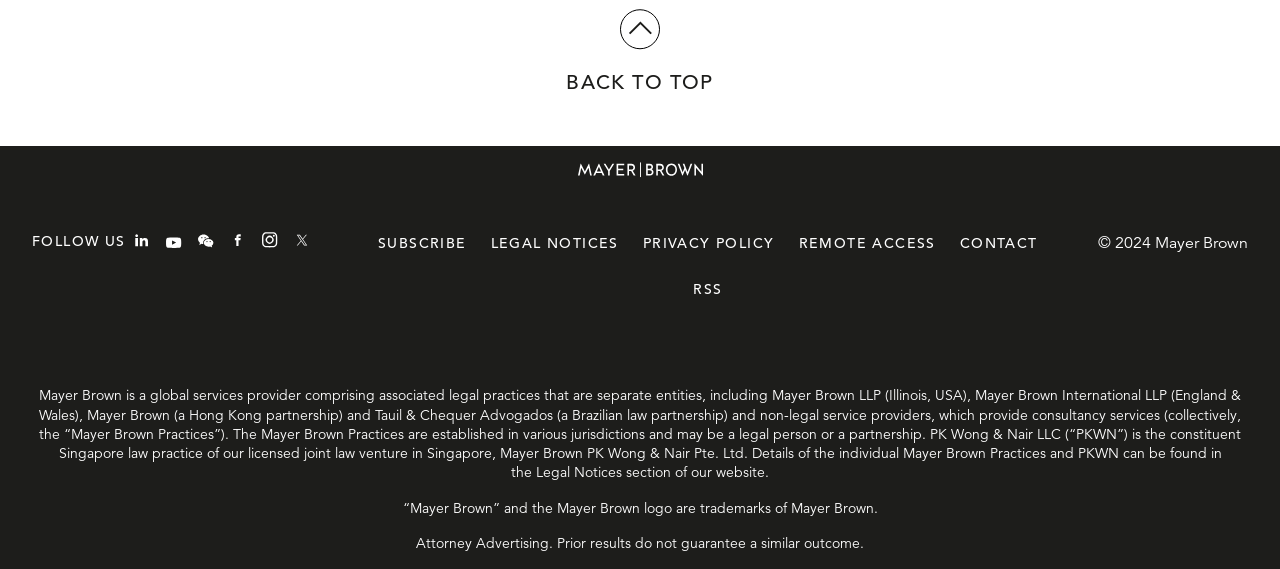Provide the bounding box coordinates of the HTML element this sentence describes: "Contact". The bounding box coordinates consist of four float numbers between 0 and 1, i.e., [left, top, right, bottom].

[0.75, 0.411, 0.811, 0.443]